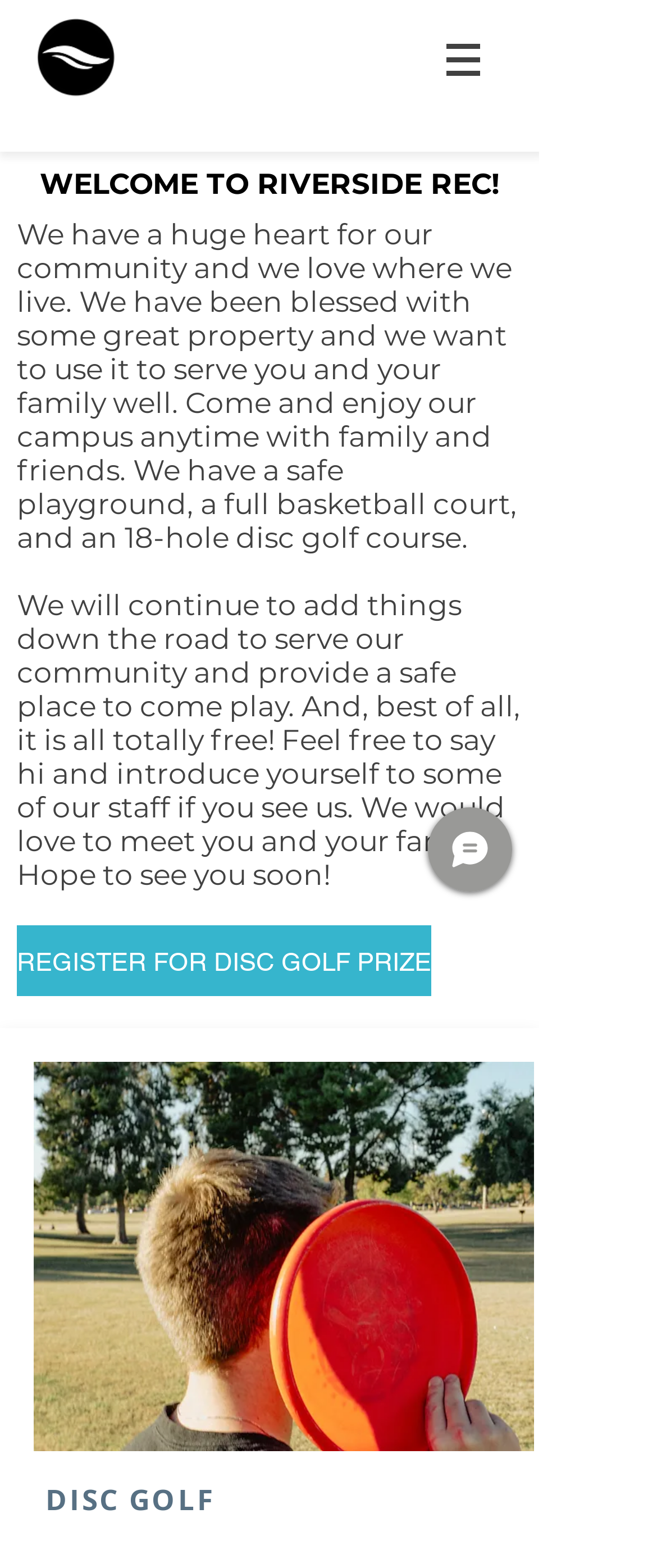Give a comprehensive overview of the webpage, including key elements.

The webpage is about Recreation at Riverside, a community-focused initiative by Riverside Church. At the top, there is a navigation menu labeled "Site" with a button that has a popup menu. To the right of the navigation menu, there is a heading that reads "WELCOME TO RIVERSIDE REC!".

Below the heading, there is a paragraph of text that describes the community's vision for the recreation area, mentioning a safe playground, a full basketball court, and an 18-hole disc golf course. The text also invites visitors to introduce themselves to the staff and mentions that the facilities are free to use.

Underneath the paragraph, there is a link to "REGISTER FOR DISC GOLF PRIZE". To the right of the link, there is a large image that takes up most of the width of the page. The image is credited to Braxton Apana.

Further down the page, there is a heading that reads "DISC GOLF". At the bottom right of the page, there is a chat button with an image.

Throughout the page, there are a total of three images and two buttons. The layout is organized, with clear headings and concise text that effectively communicates the community's vision and offerings.